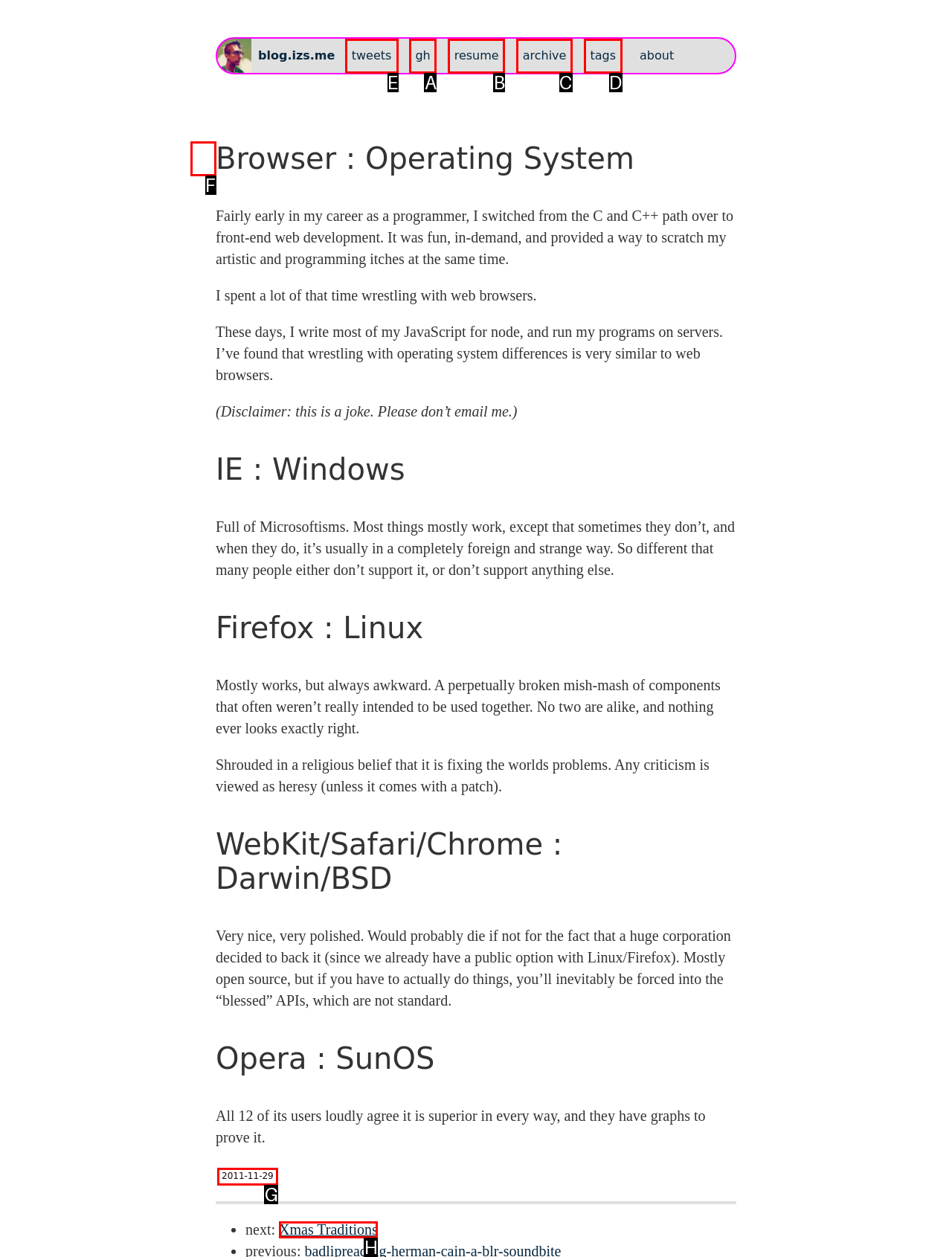Identify the correct choice to execute this task: view tweets
Respond with the letter corresponding to the right option from the available choices.

E